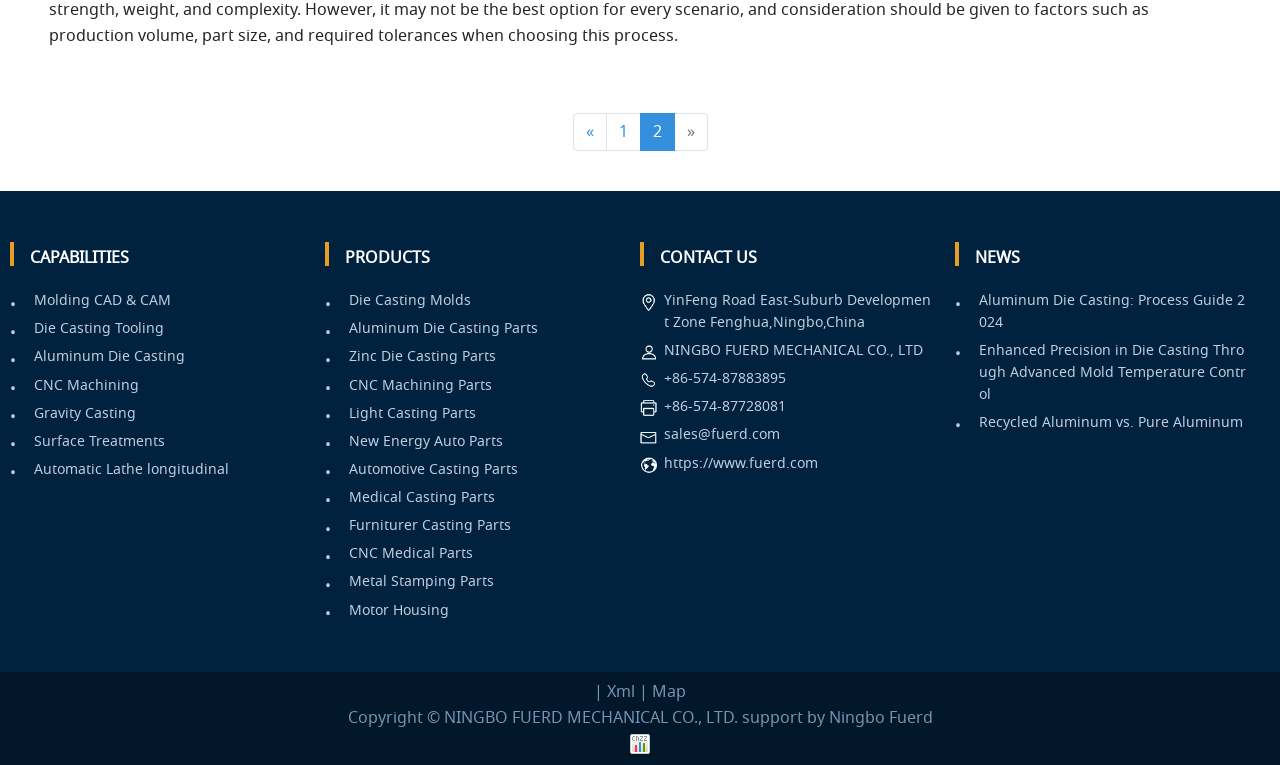What is the email address?
Answer the question with as much detail as you can, using the image as a reference.

I found the email address in the contact information section, where it is written 'sales@fuerd.com'.